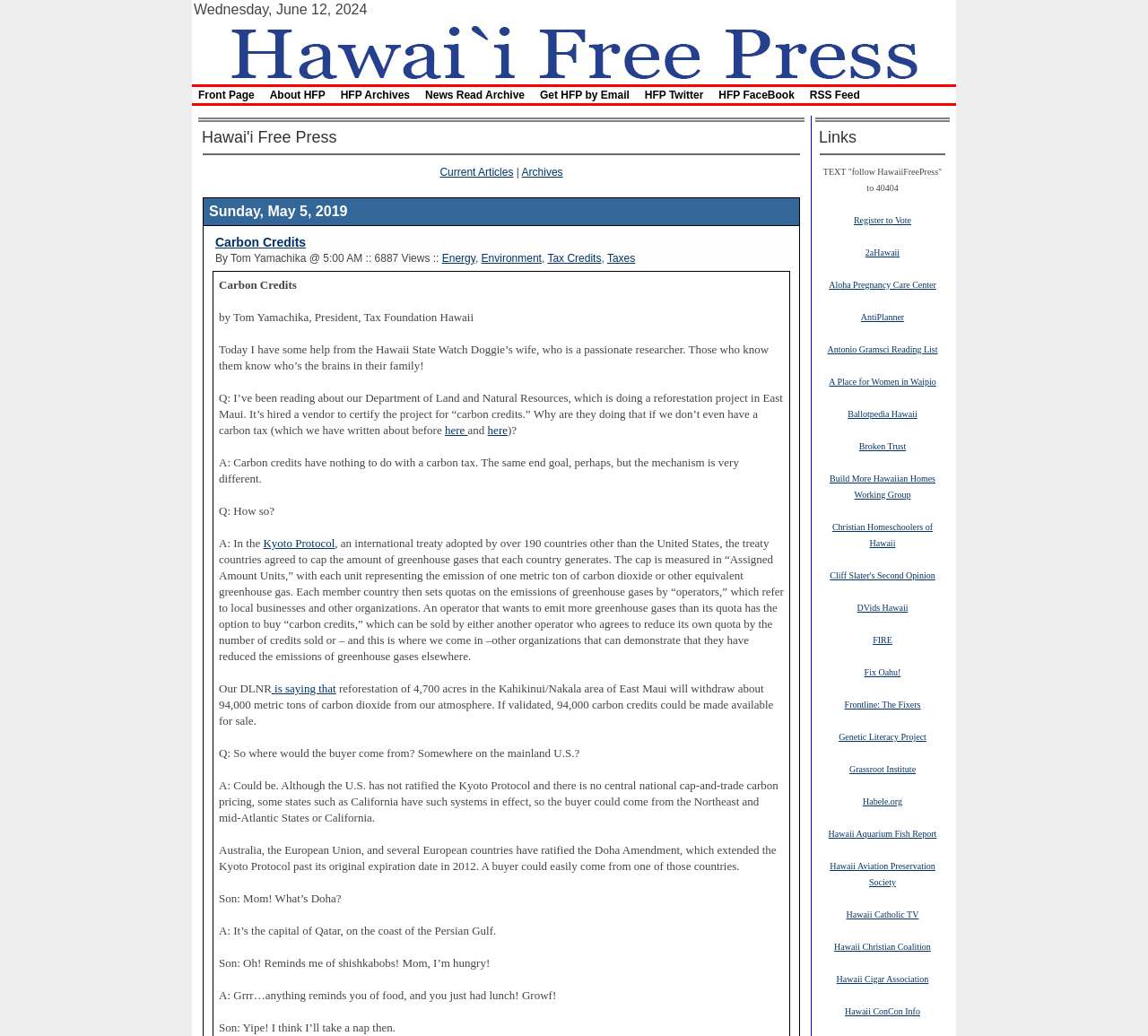What is the topic of the article? Using the information from the screenshot, answer with a single word or phrase.

Carbon Credits